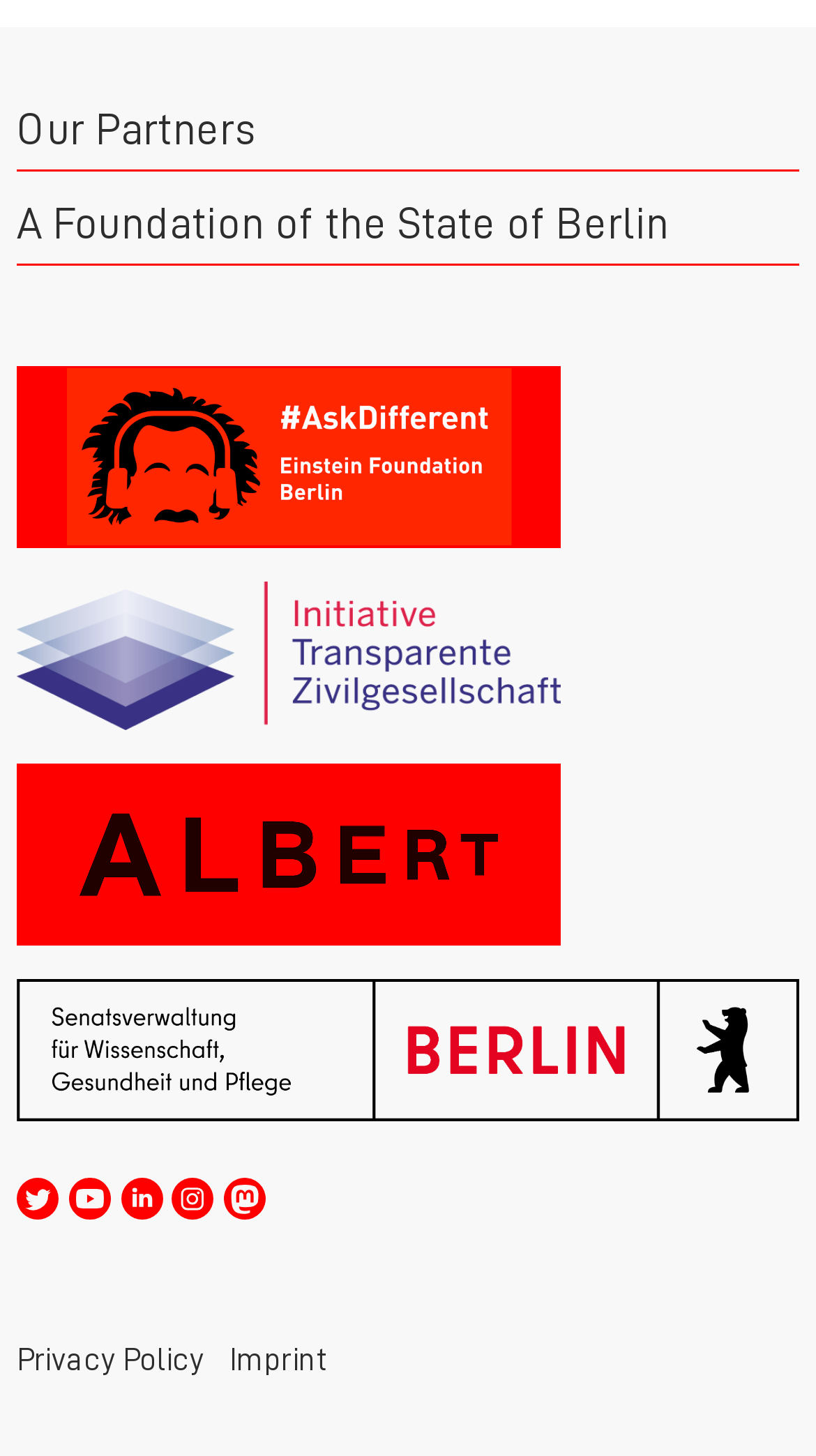Determine the bounding box coordinates of the element's region needed to click to follow the instruction: "Toggle the navigation menu". Provide these coordinates as four float numbers between 0 and 1, formatted as [left, top, right, bottom].

None